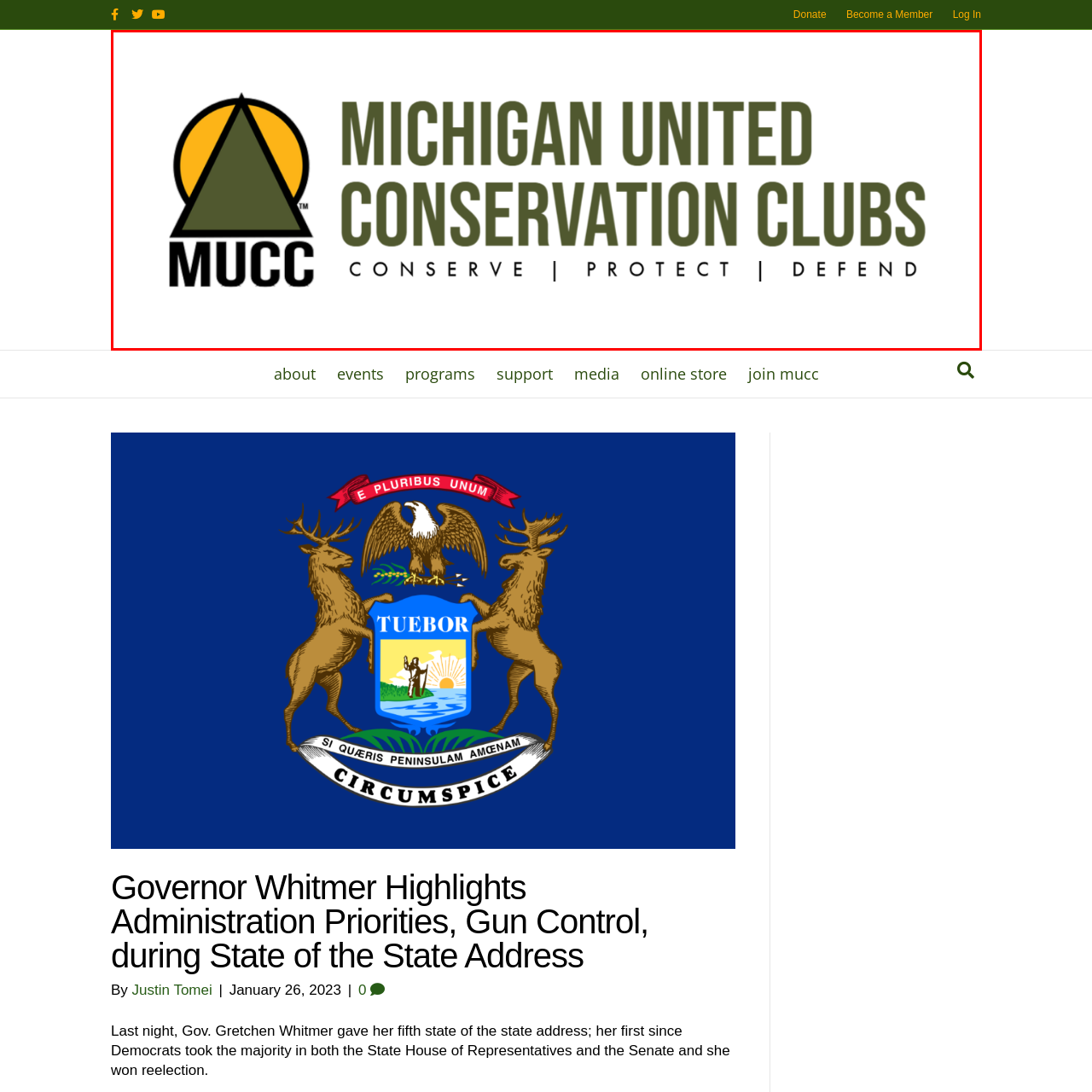Study the part of the image enclosed in the turquoise frame and answer the following question with detailed information derived from the image: 
What is the color of the triangle?

The caption describes the triangle as green, which symbolizes mountains or nature, and is set against the circular yellow background.